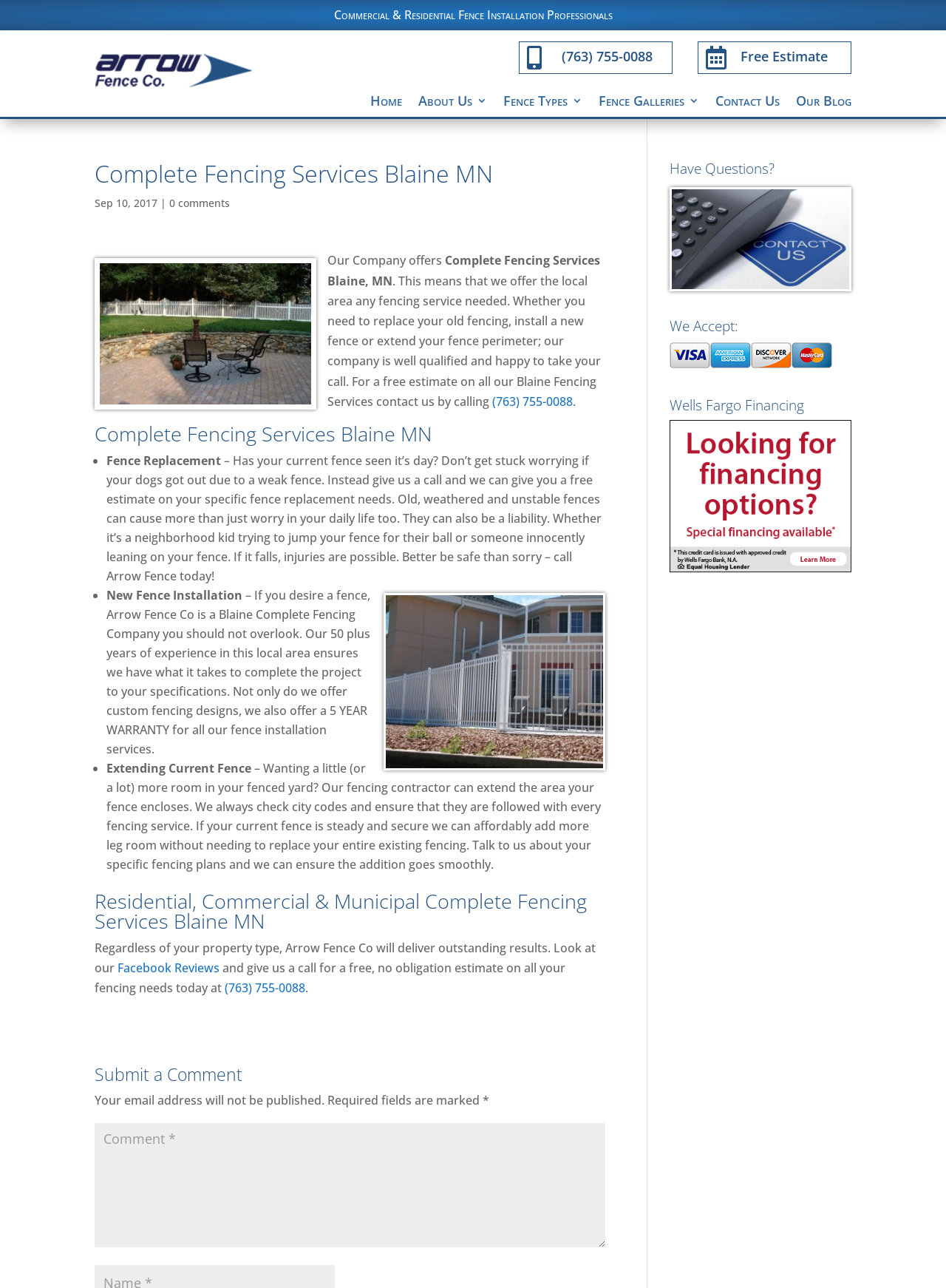What is the company's phone number?
Please provide a single word or phrase in response based on the screenshot.

(763) 755-0088